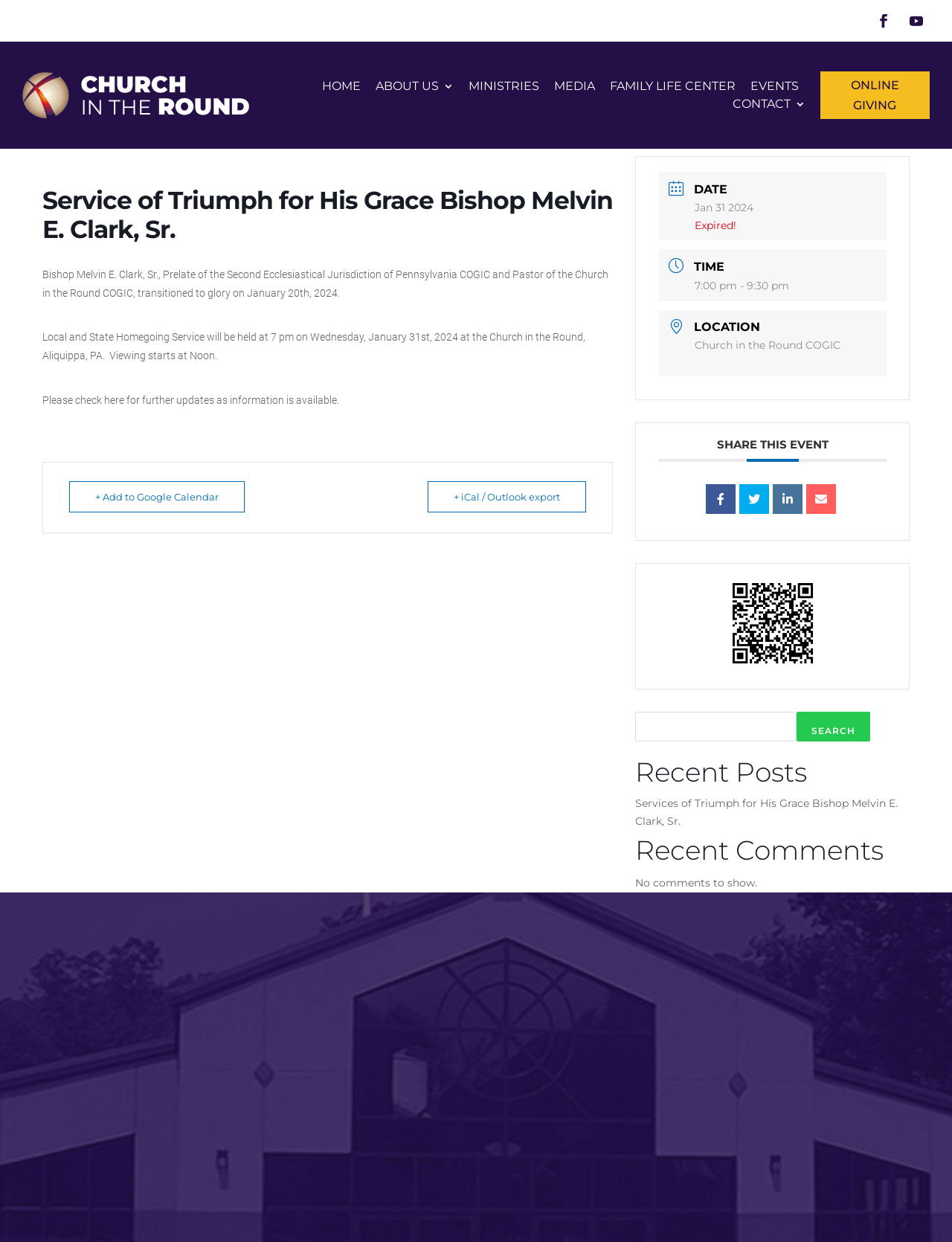Determine the bounding box for the UI element described here: "About Us".

[0.136, 0.783, 0.226, 0.804]